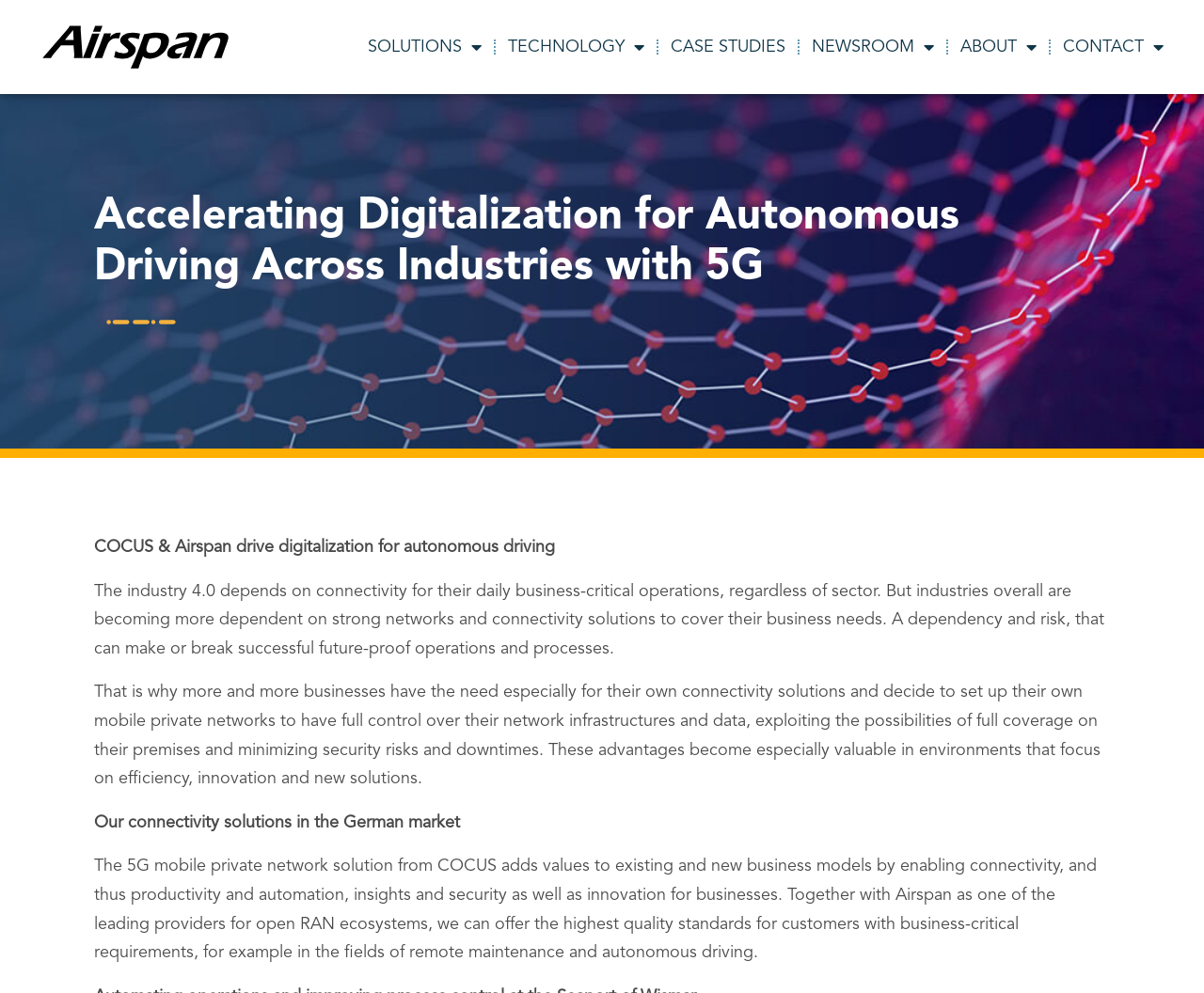Reply to the question with a single word or phrase:
Who is the partner of COCUS in providing 5G mobile private network solutions?

Airspan